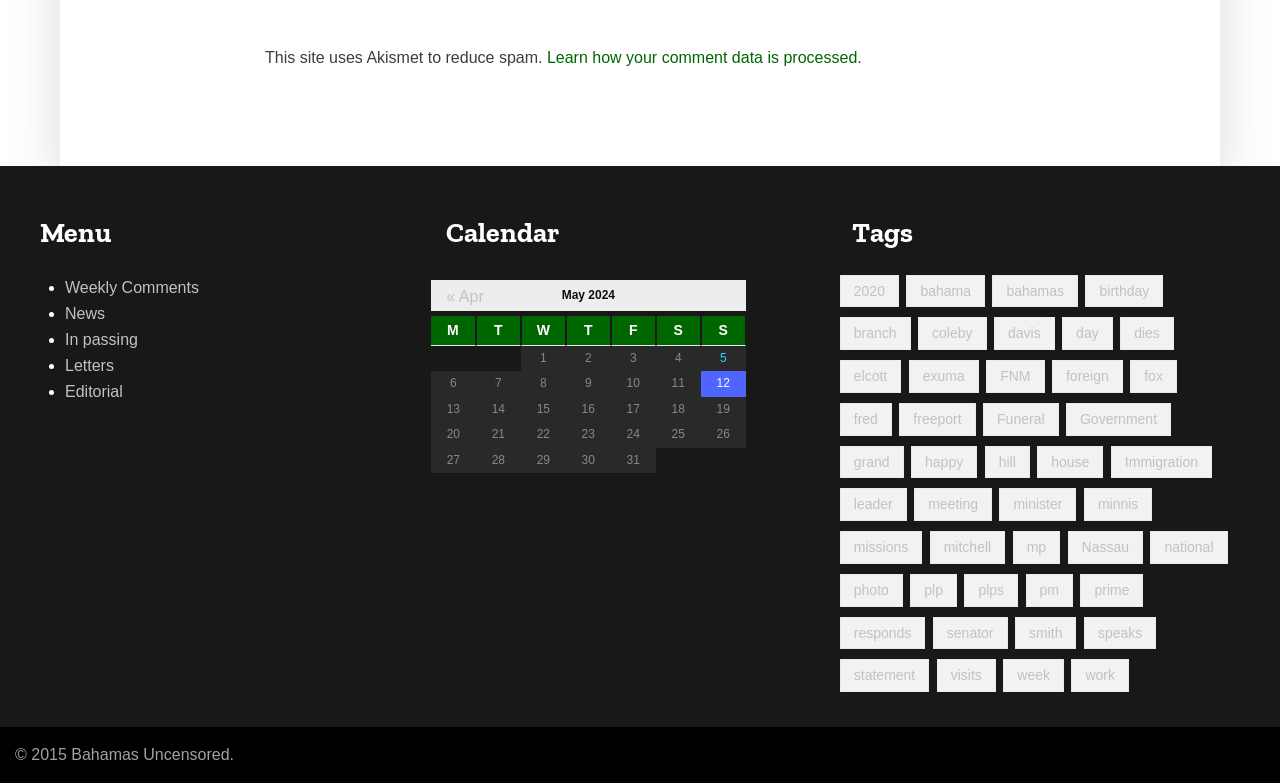How many days are listed in the May 2024 calendar?
Using the image, give a concise answer in the form of a single word or short phrase.

31